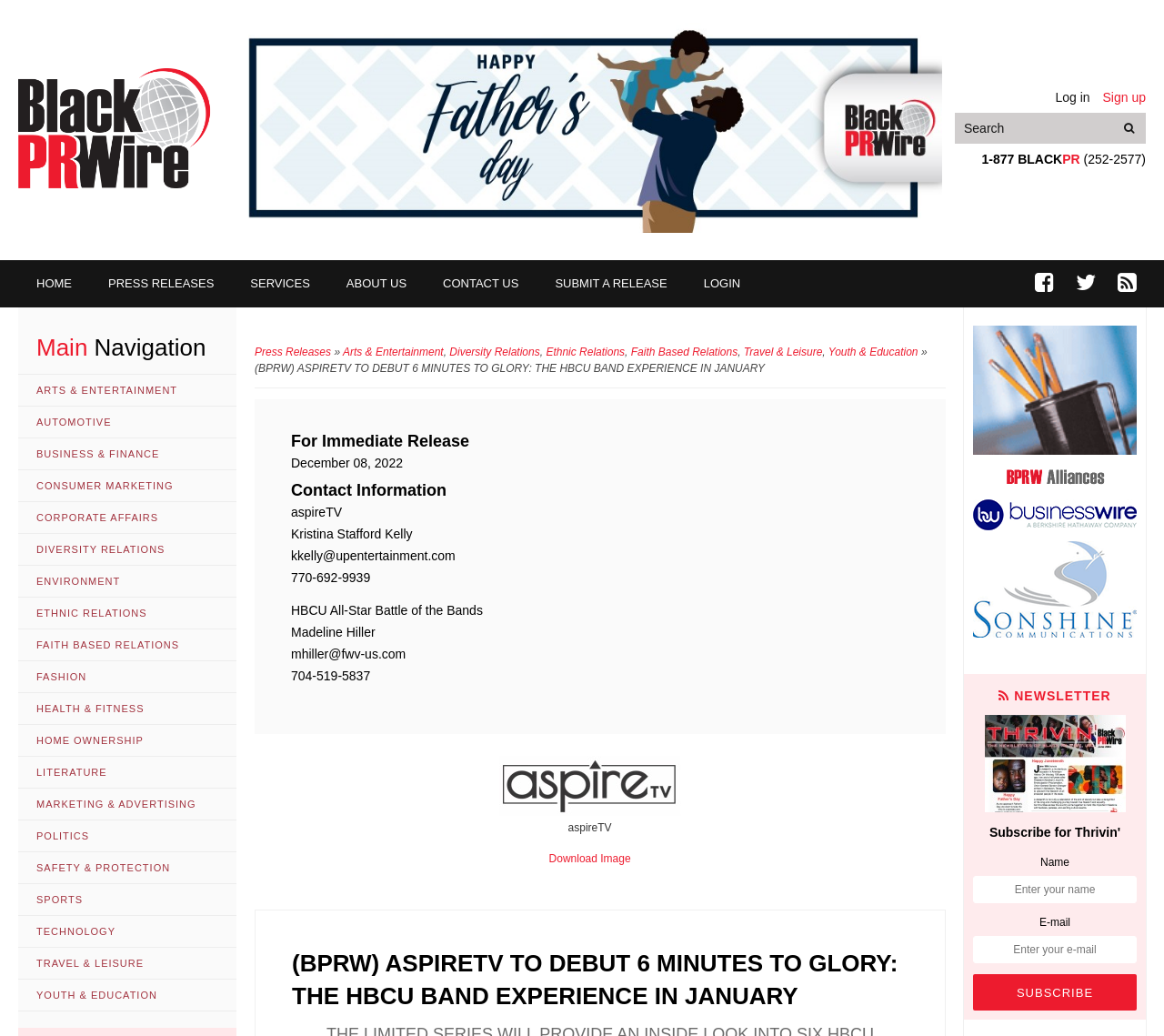Could you determine the bounding box coordinates of the clickable element to complete the instruction: "View Press Releases"? Provide the coordinates as four float numbers between 0 and 1, i.e., [left, top, right, bottom].

[0.077, 0.251, 0.199, 0.297]